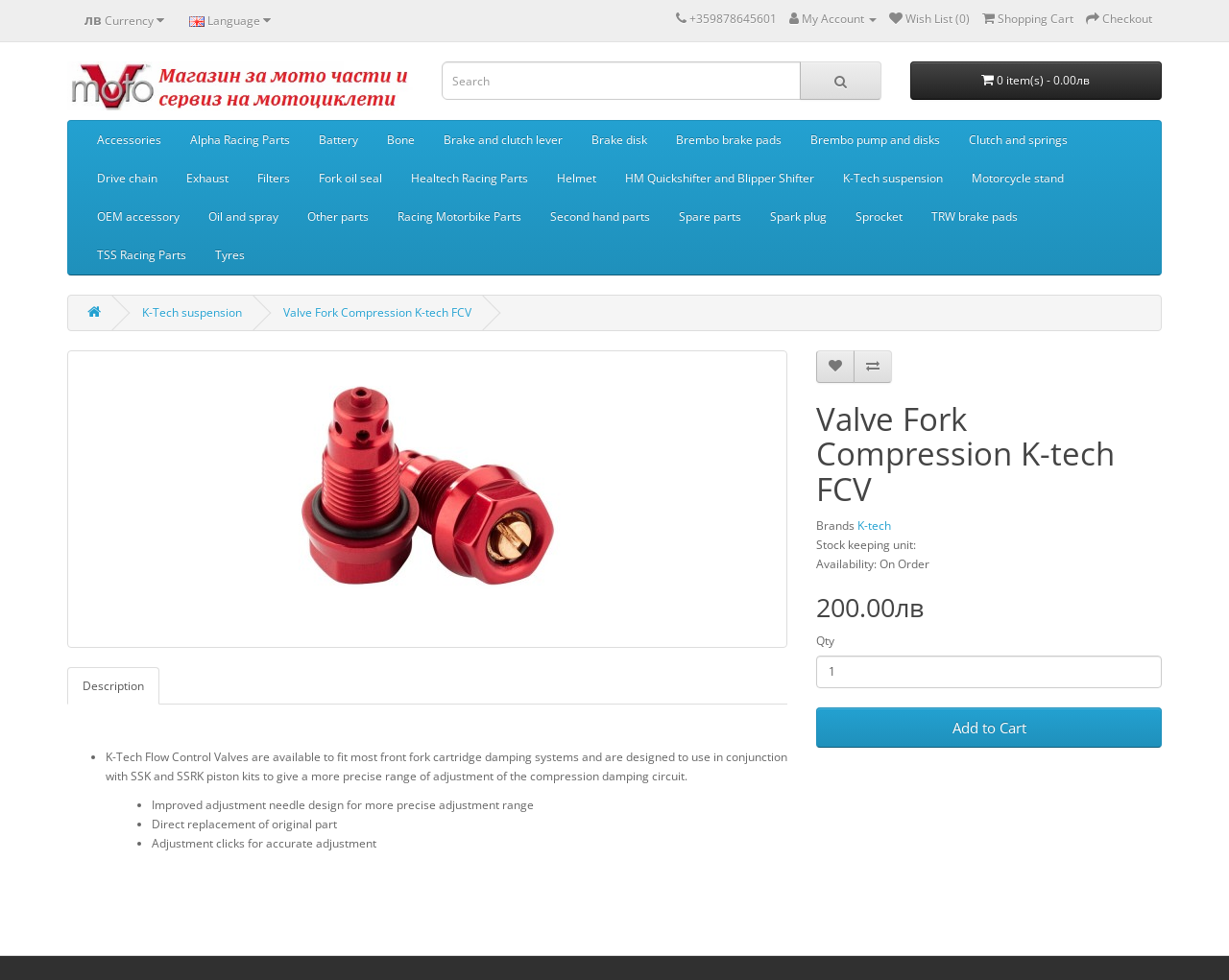Extract the bounding box coordinates for the described element: "Brake and clutch lever". The coordinates should be represented as four float numbers between 0 and 1: [left, top, right, bottom].

[0.349, 0.123, 0.47, 0.163]